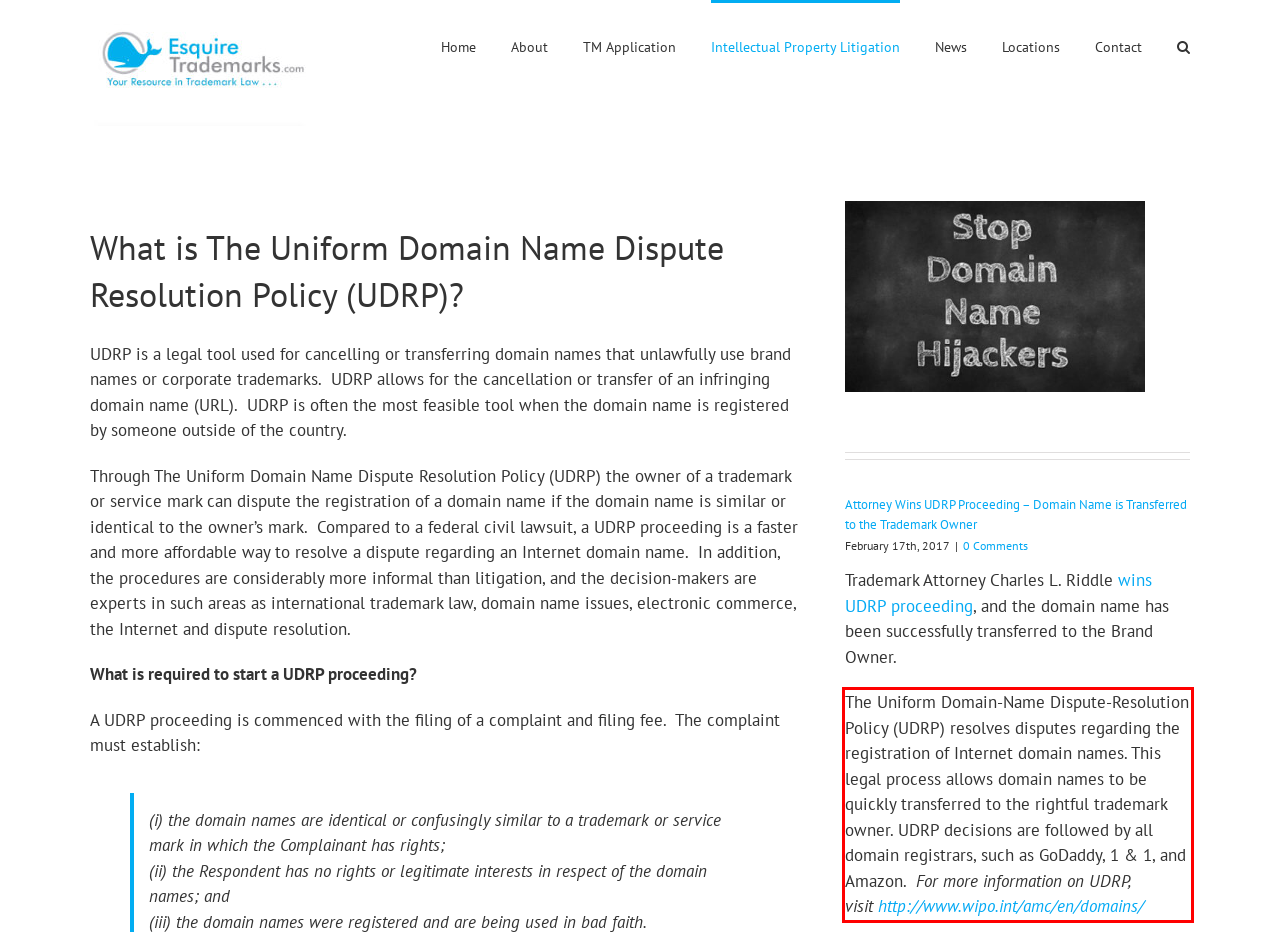Review the screenshot of the webpage and recognize the text inside the red rectangle bounding box. Provide the extracted text content.

The Uniform Domain-Name Dispute-Resolution Policy (UDRP) resolves disputes regarding the registration of Internet domain names. This legal process allows domain names to be quickly transferred to the rightful trademark owner. UDRP decisions are followed by all domain registrars, such as GoDaddy, 1 & 1, and Amazon. For more information on UDRP, visit http://www.wipo.int/amc/en/domains/